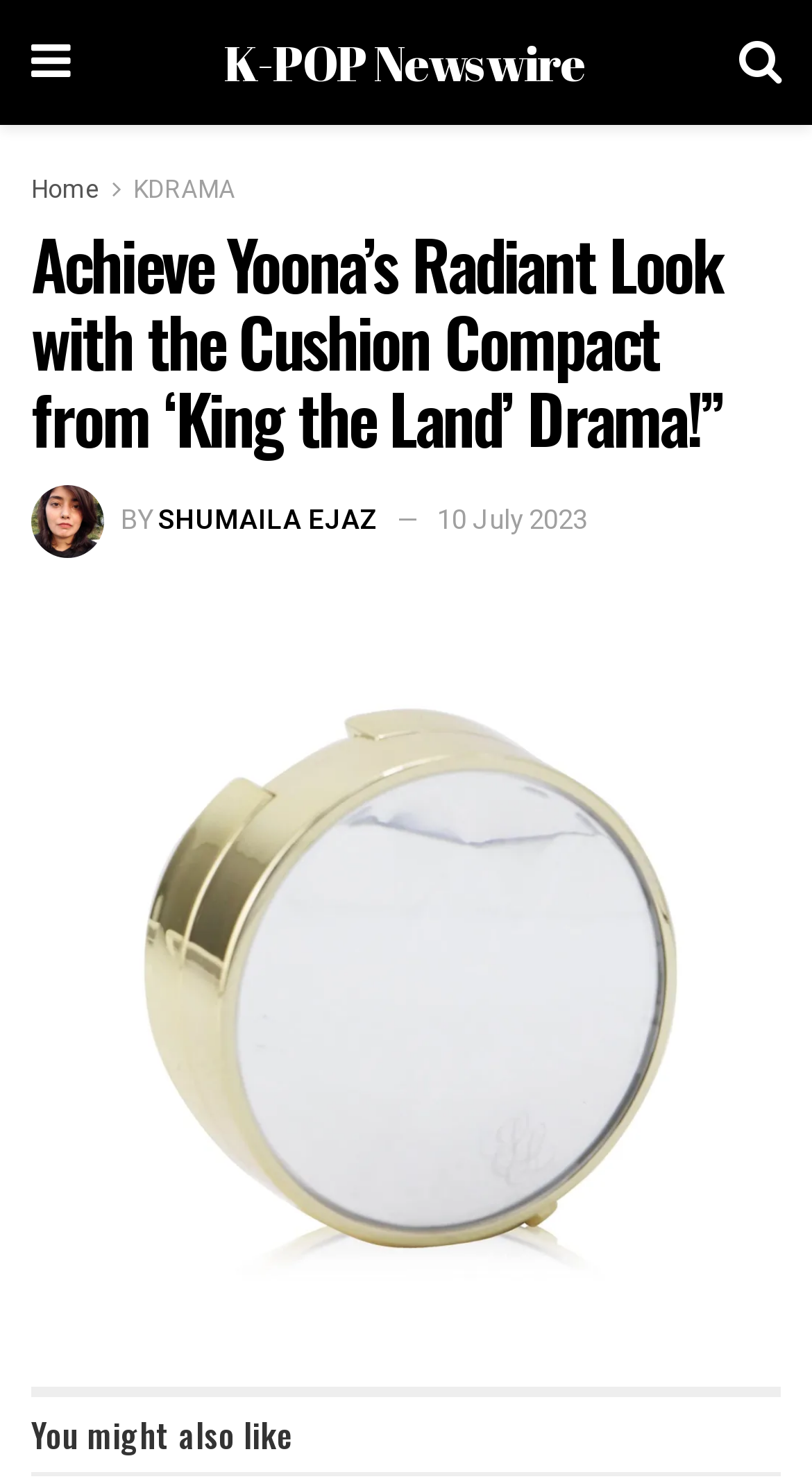Answer the following inquiry with a single word or phrase:
What is the topic of the recommended section?

You might also like